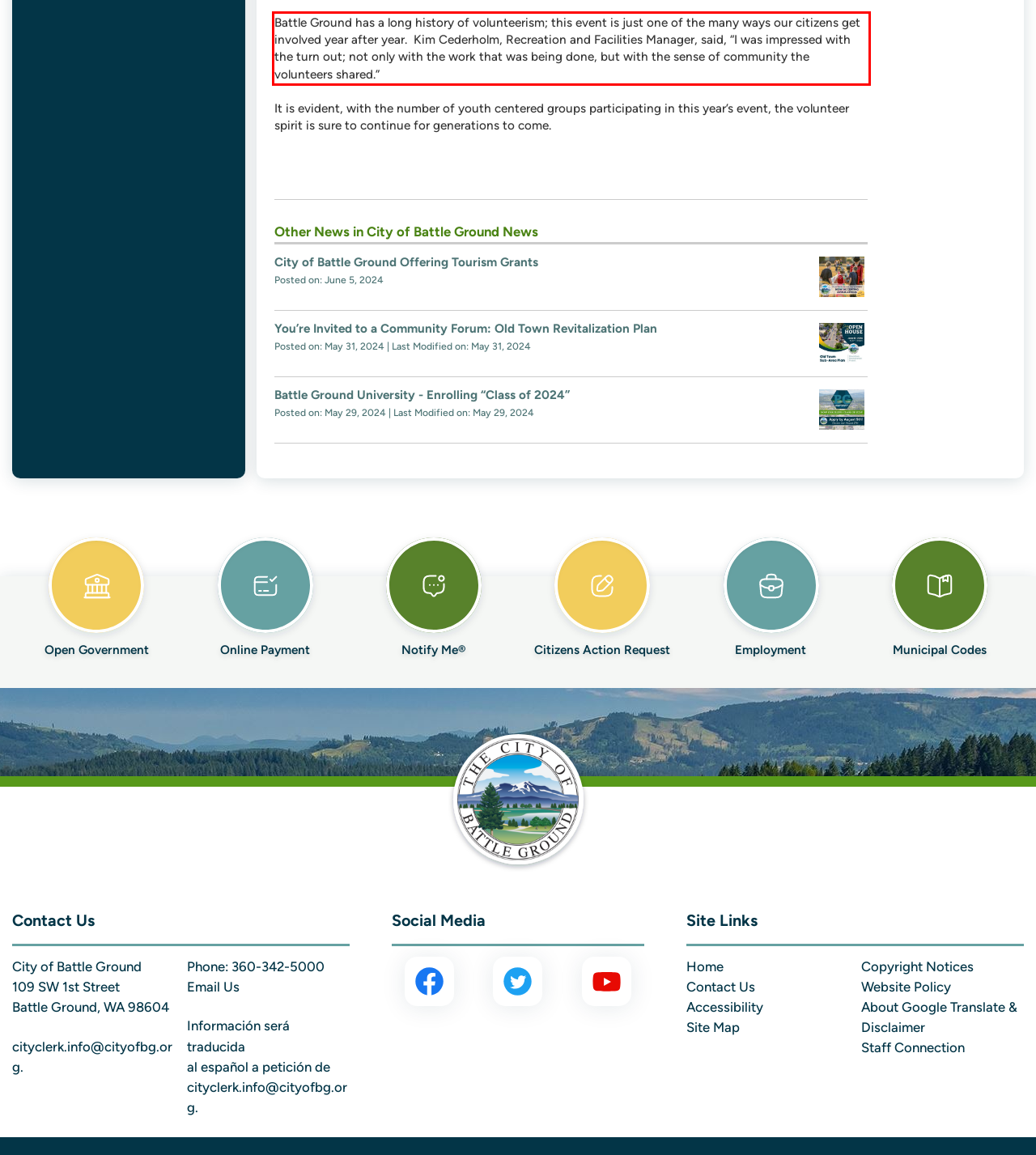Please identify and extract the text content from the UI element encased in a red bounding box on the provided webpage screenshot.

Battle Ground has a long history of volunteerism; this event is just one of the many ways our citizens get involved year after year. Kim Cederholm, Recreation and Facilities Manager, said, “I was impressed with the turn out; not only with the work that was being done, but with the sense of community the volunteers shared.”